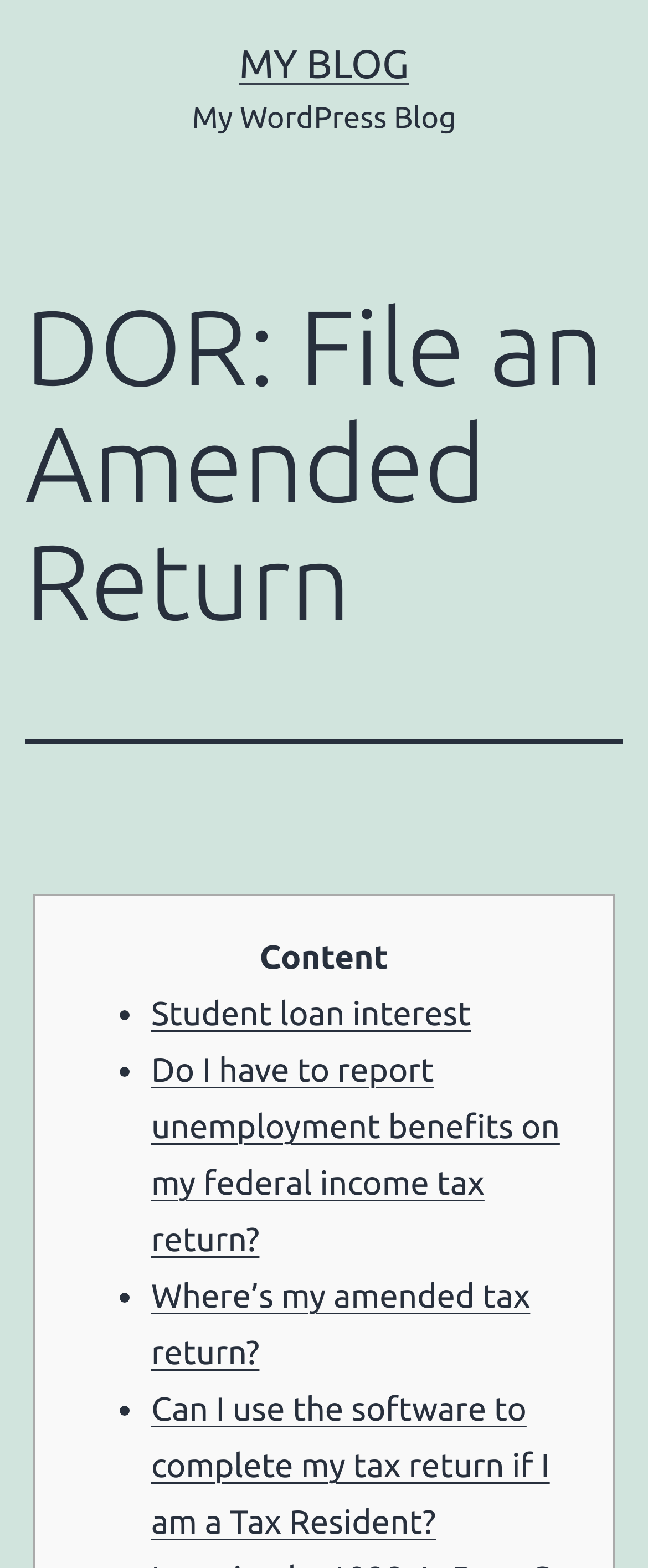What is the blog's name?
Provide an in-depth and detailed answer to the question.

The blog's name can be found at the top of the webpage, below the 'MY BLOG' link. It is stated as 'My WordPress Blog' in a static text element.